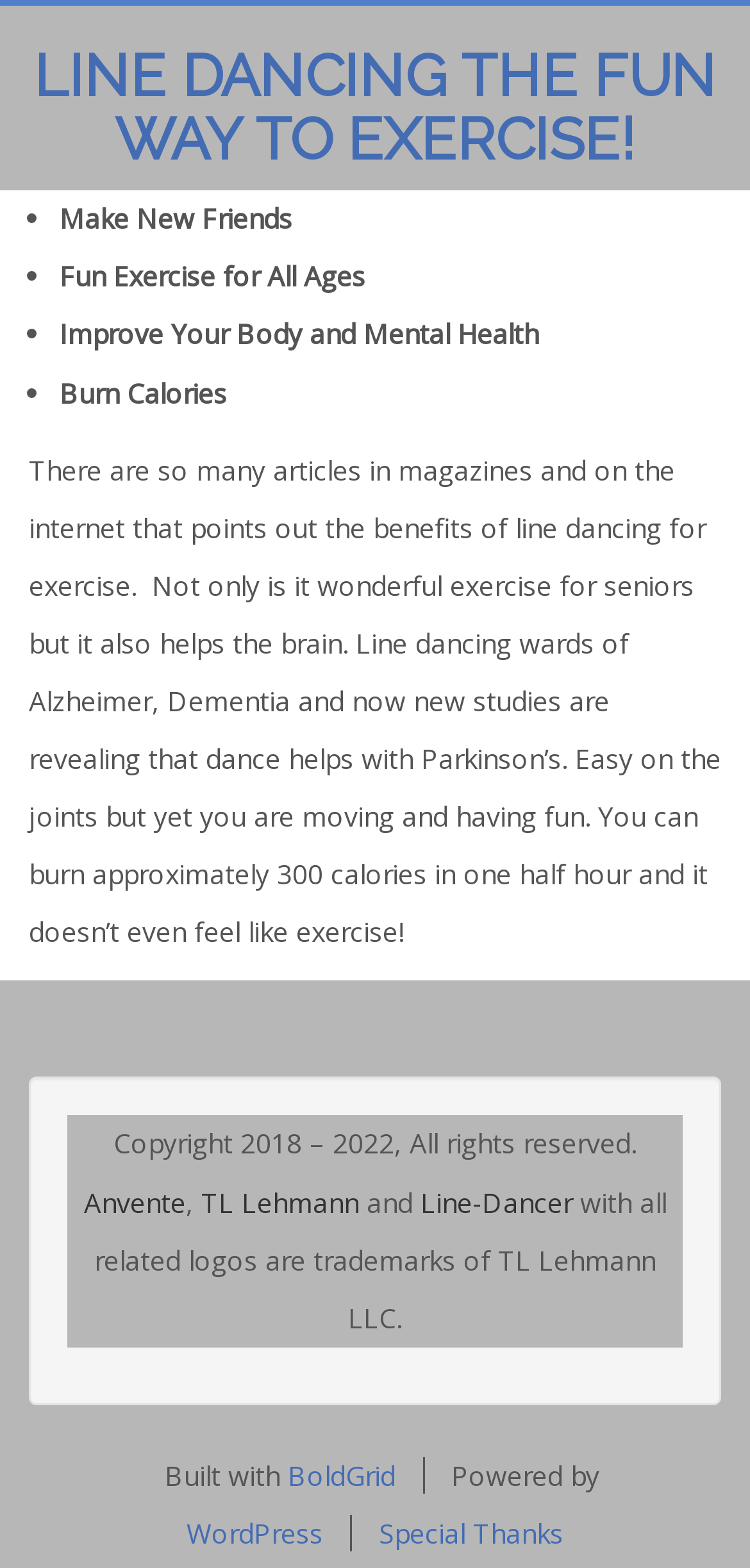Identify the bounding box for the described UI element. Provide the coordinates in (top-left x, top-left y, bottom-right x, bottom-right y) format with values ranging from 0 to 1: TL Lehmann

[0.268, 0.755, 0.478, 0.778]